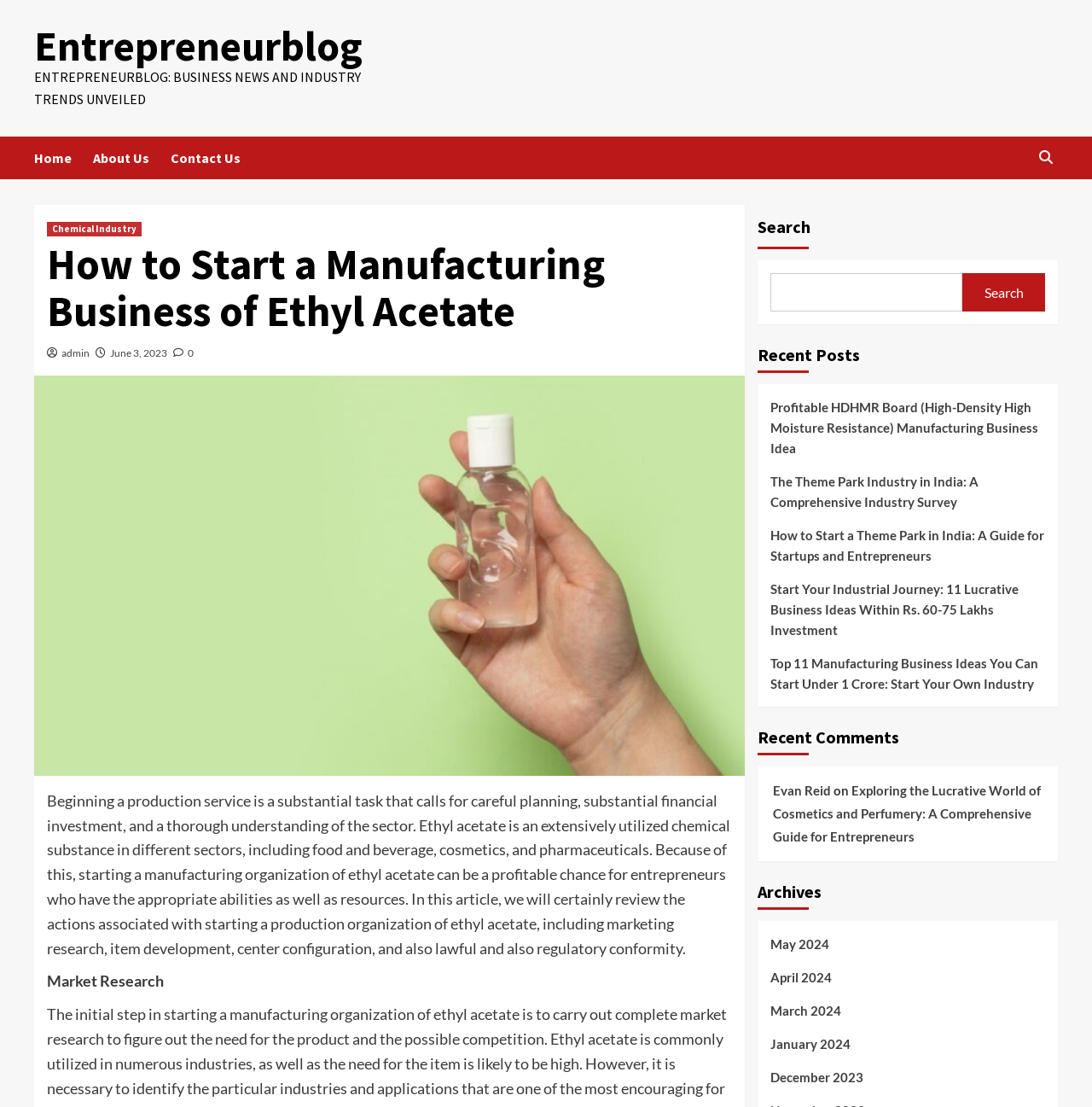What is the main heading displayed on the webpage? Please provide the text.

How to Start a Manufacturing Business of Ethyl Acetate